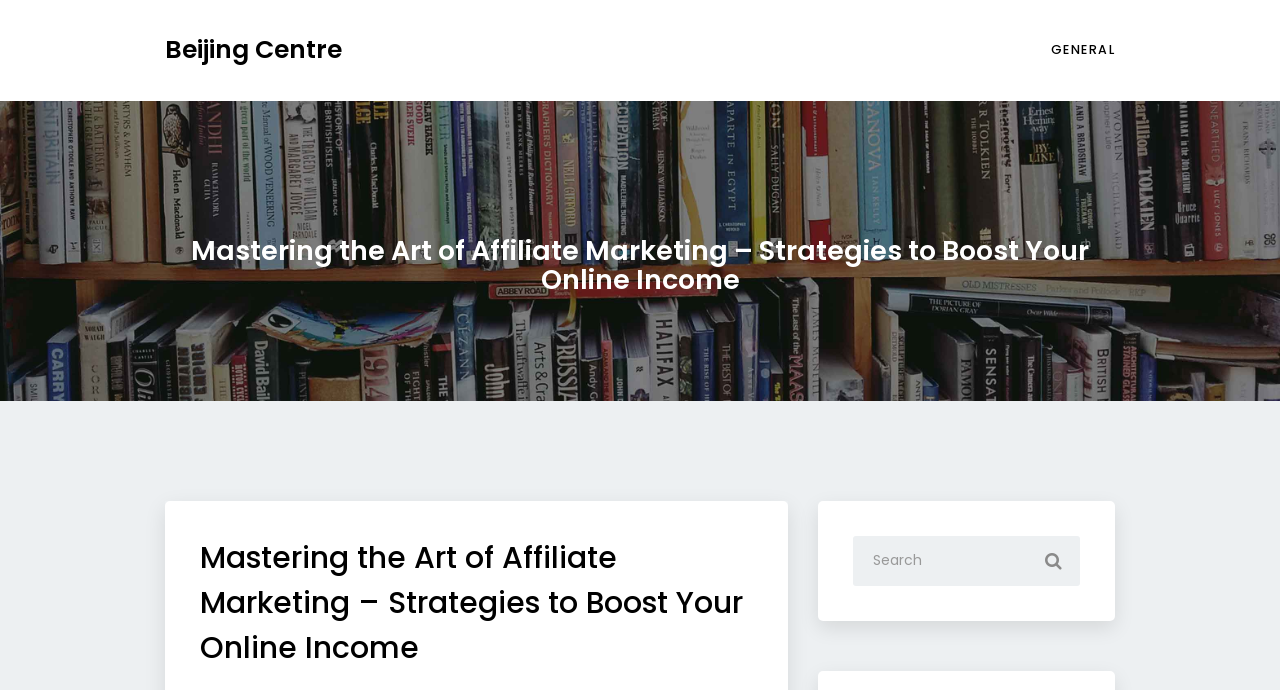Please determine the heading text of this webpage.

Mastering the Art of Affiliate Marketing – Strategies to Boost Your Online Income